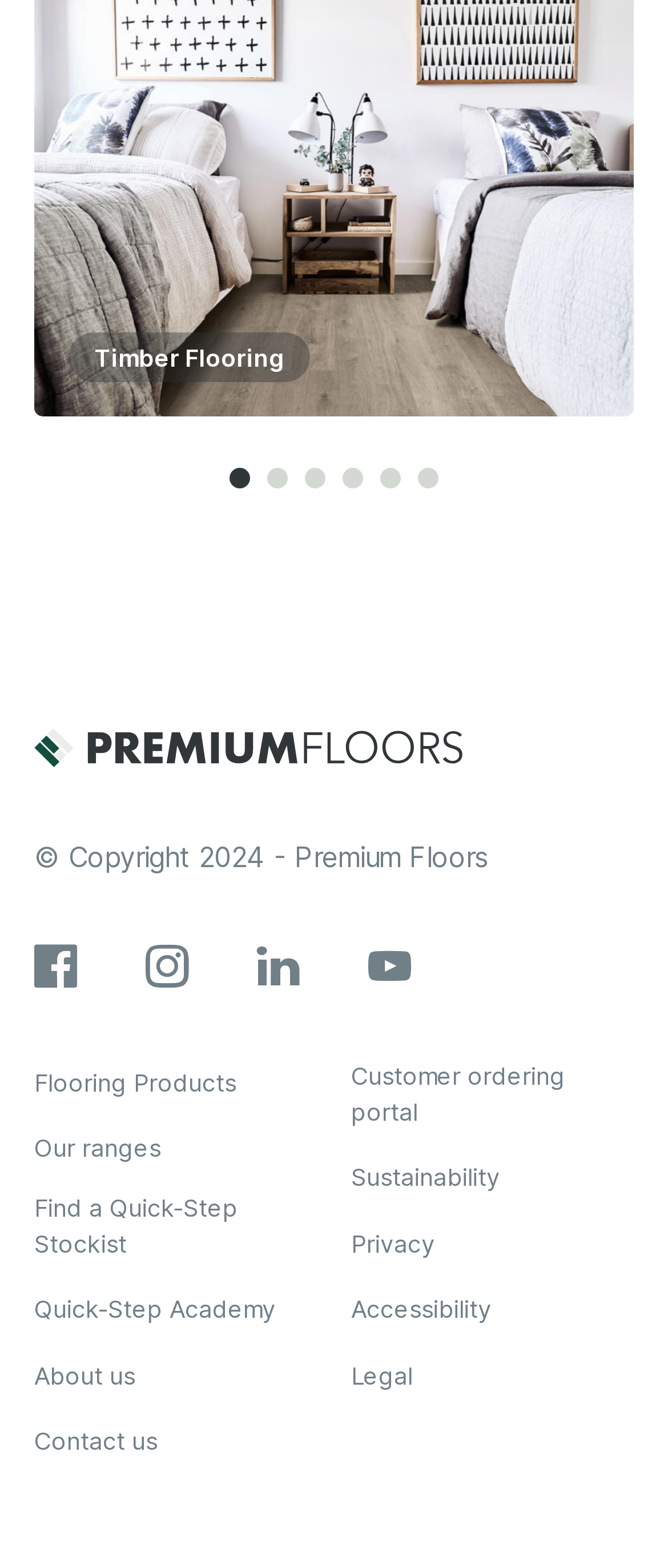Find the bounding box of the web element that fits this description: "aria-label="Go to slide 5"".

[0.569, 0.298, 0.6, 0.311]